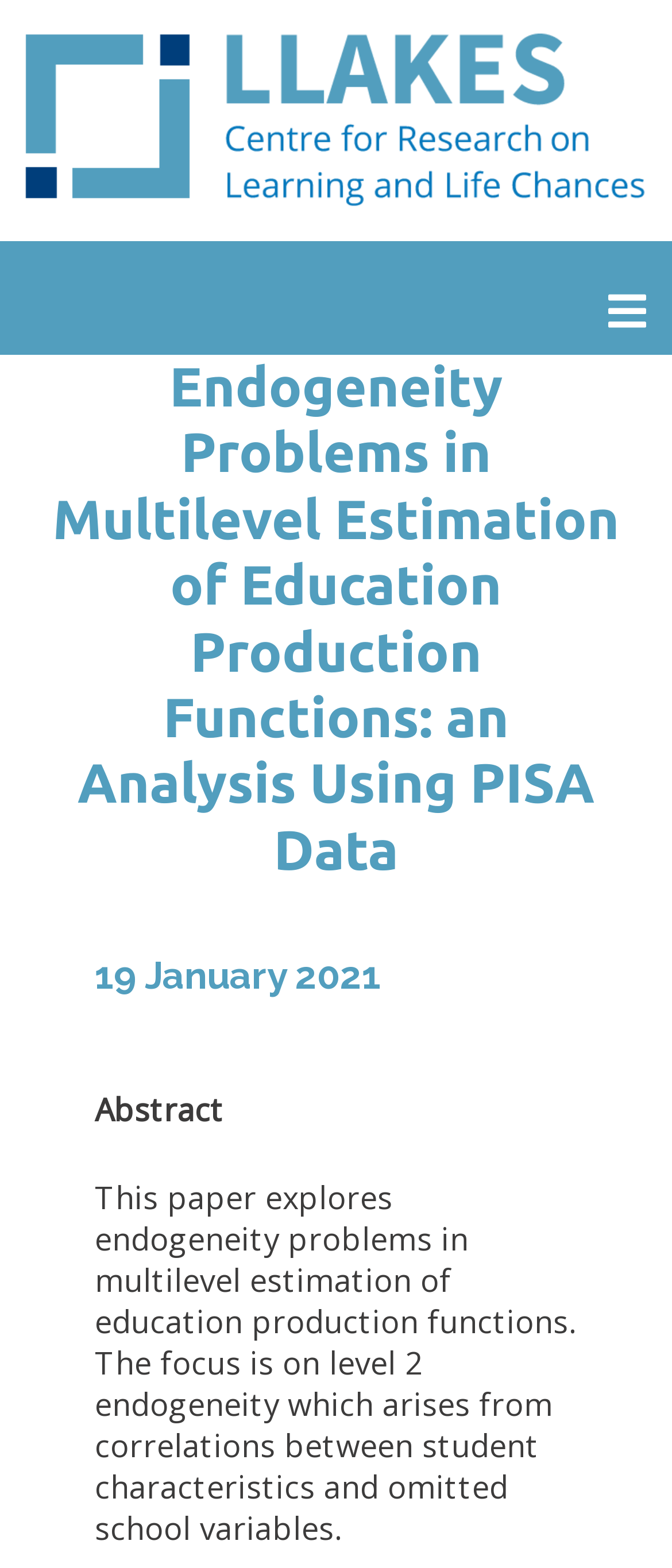What is the date of the paper?
Look at the screenshot and respond with a single word or phrase.

19 January 2021